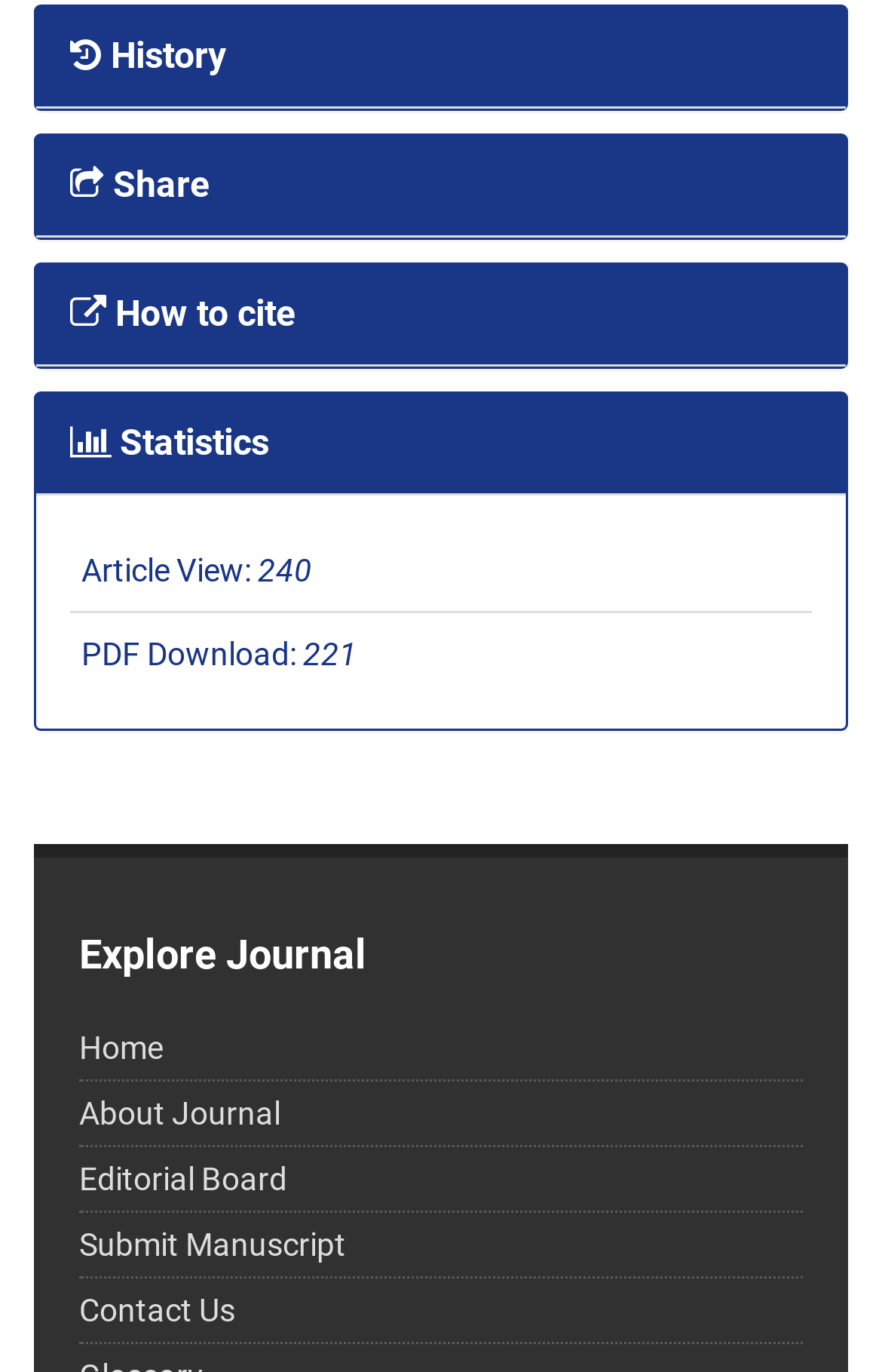How many article views are there?
Based on the screenshot, answer the question with a single word or phrase.

240